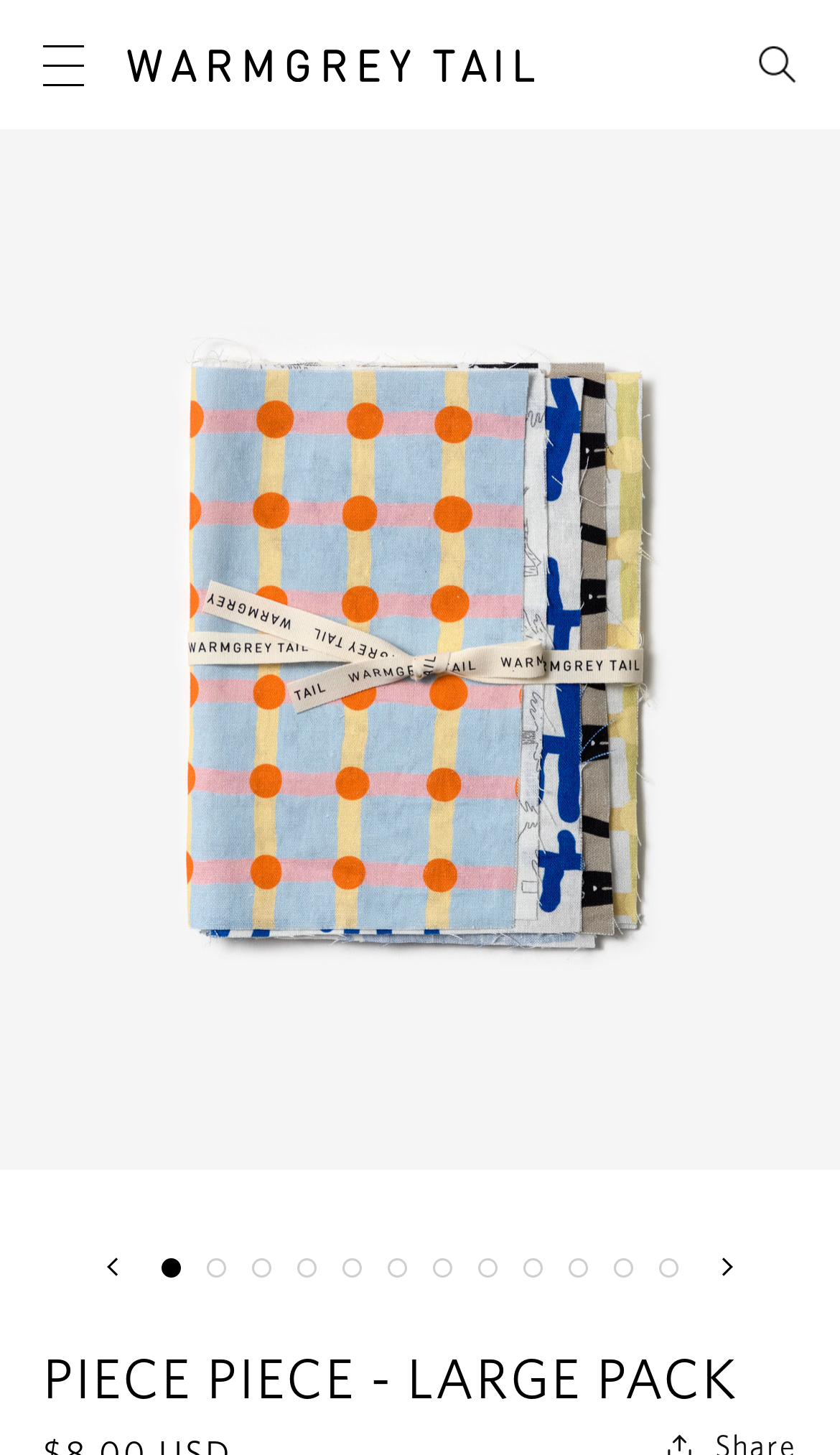Find the bounding box coordinates of the element you need to click on to perform this action: 'Click the header icon'. The coordinates should be represented by four float values between 0 and 1, in the format [left, top, right, bottom].

[0.903, 0.031, 0.949, 0.058]